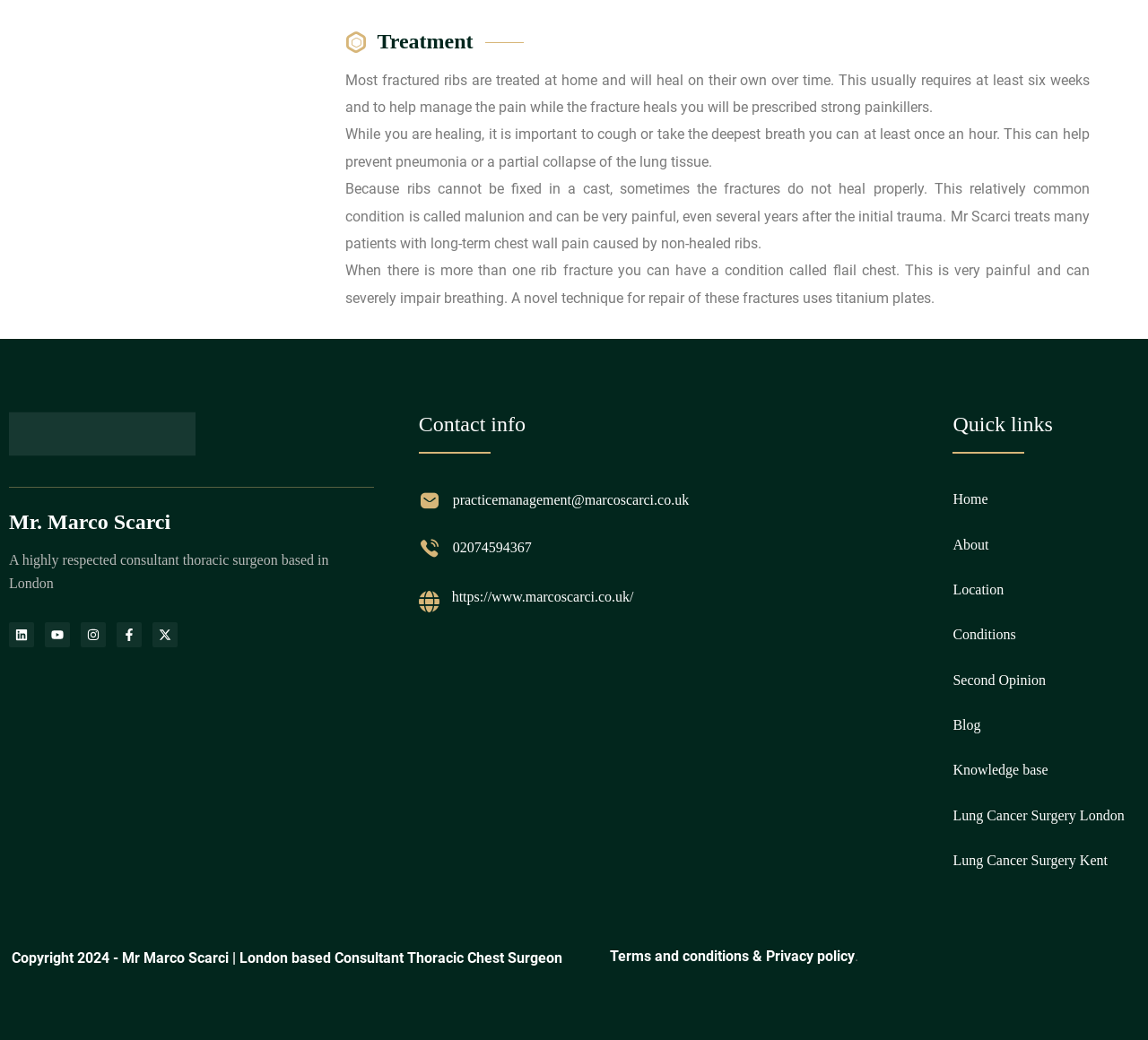Identify the bounding box coordinates of the clickable region necessary to fulfill the following instruction: "Click on the link to visit Mr. Marco Scarci's LinkedIn profile". The bounding box coordinates should be four float numbers between 0 and 1, i.e., [left, top, right, bottom].

[0.008, 0.598, 0.03, 0.623]